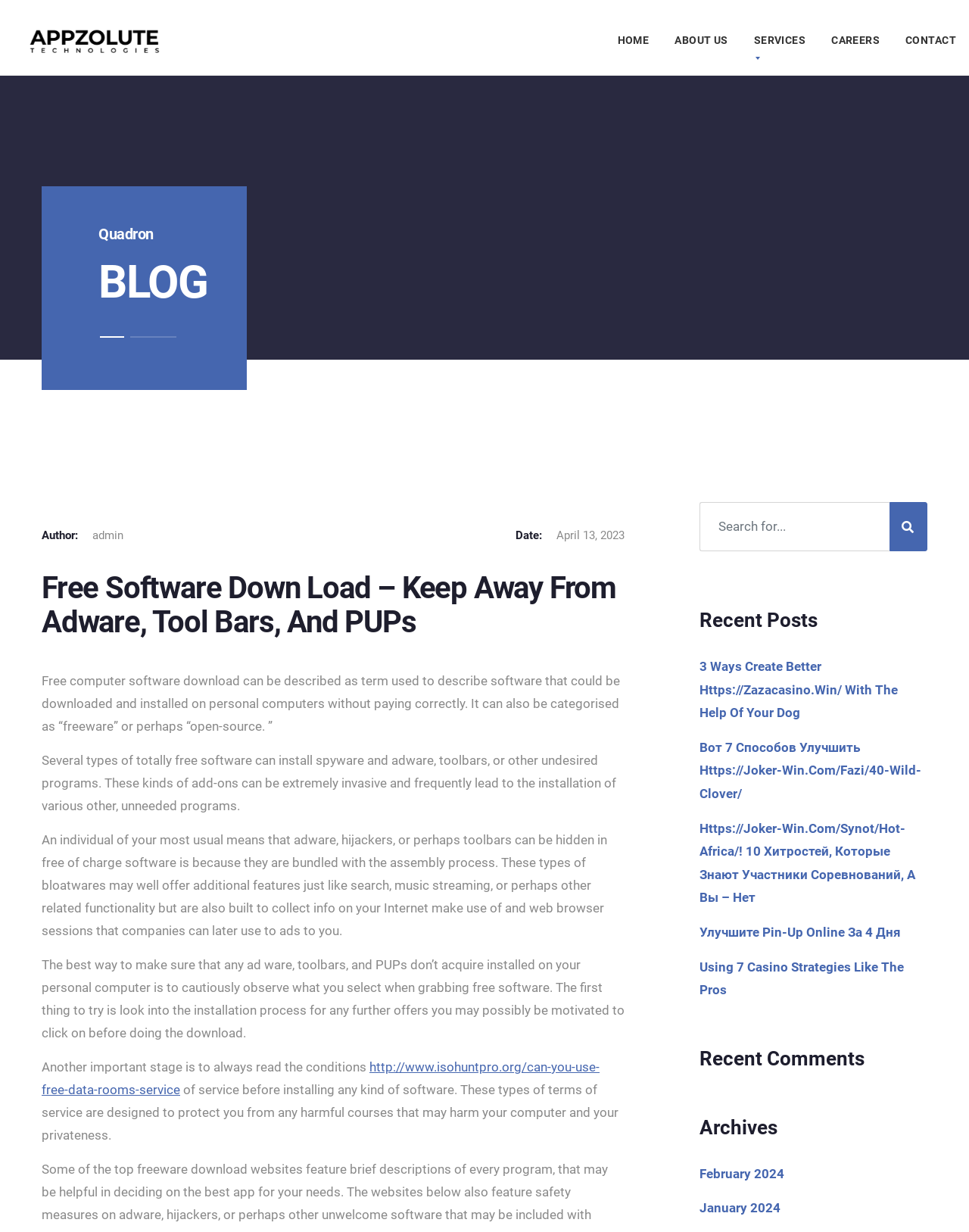Pinpoint the bounding box coordinates of the element to be clicked to execute the instruction: "Click the HOME link".

[0.624, 0.028, 0.683, 0.037]